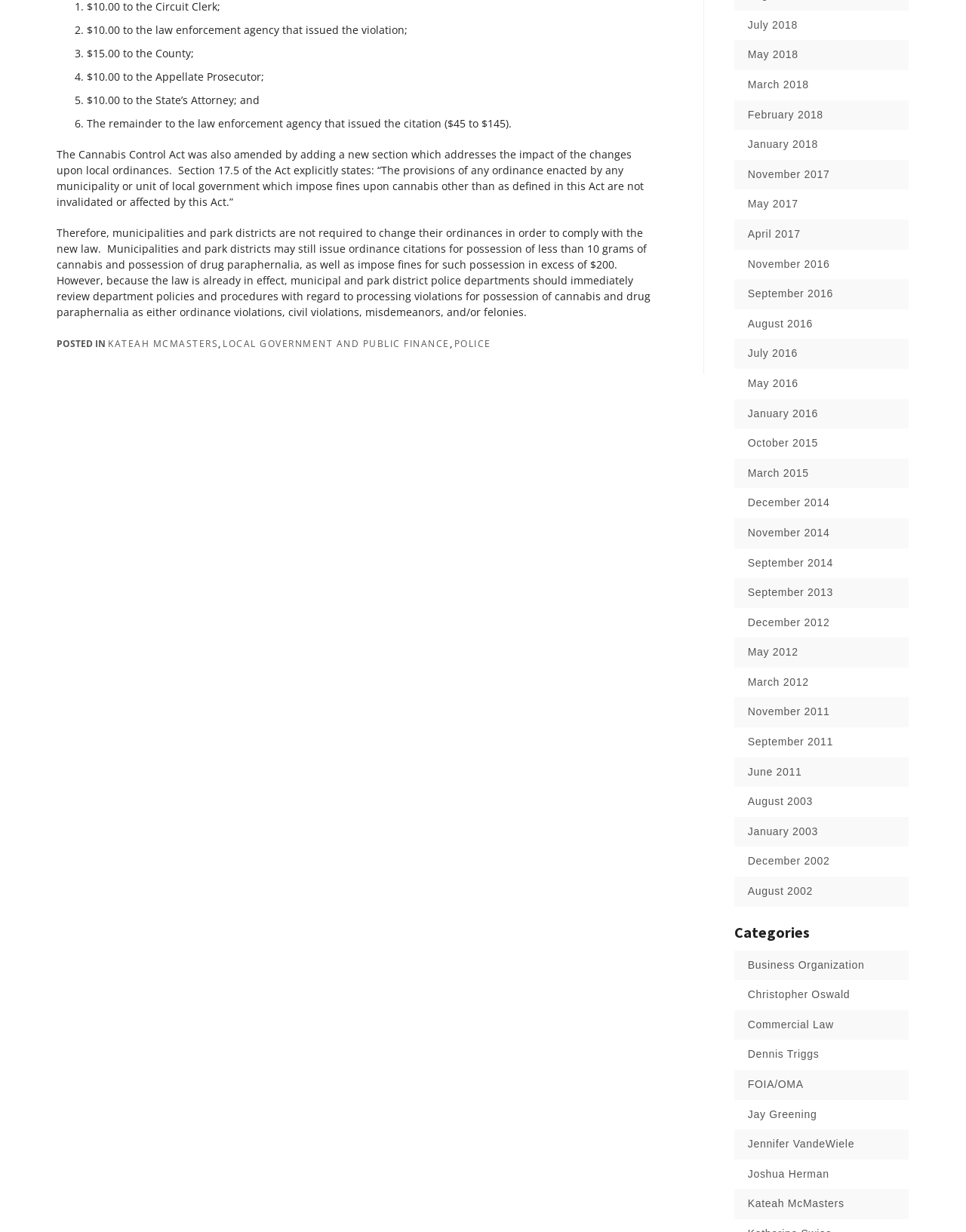Using the description: "September 2014", identify the bounding box of the corresponding UI element in the screenshot.

[0.774, 0.451, 0.927, 0.463]